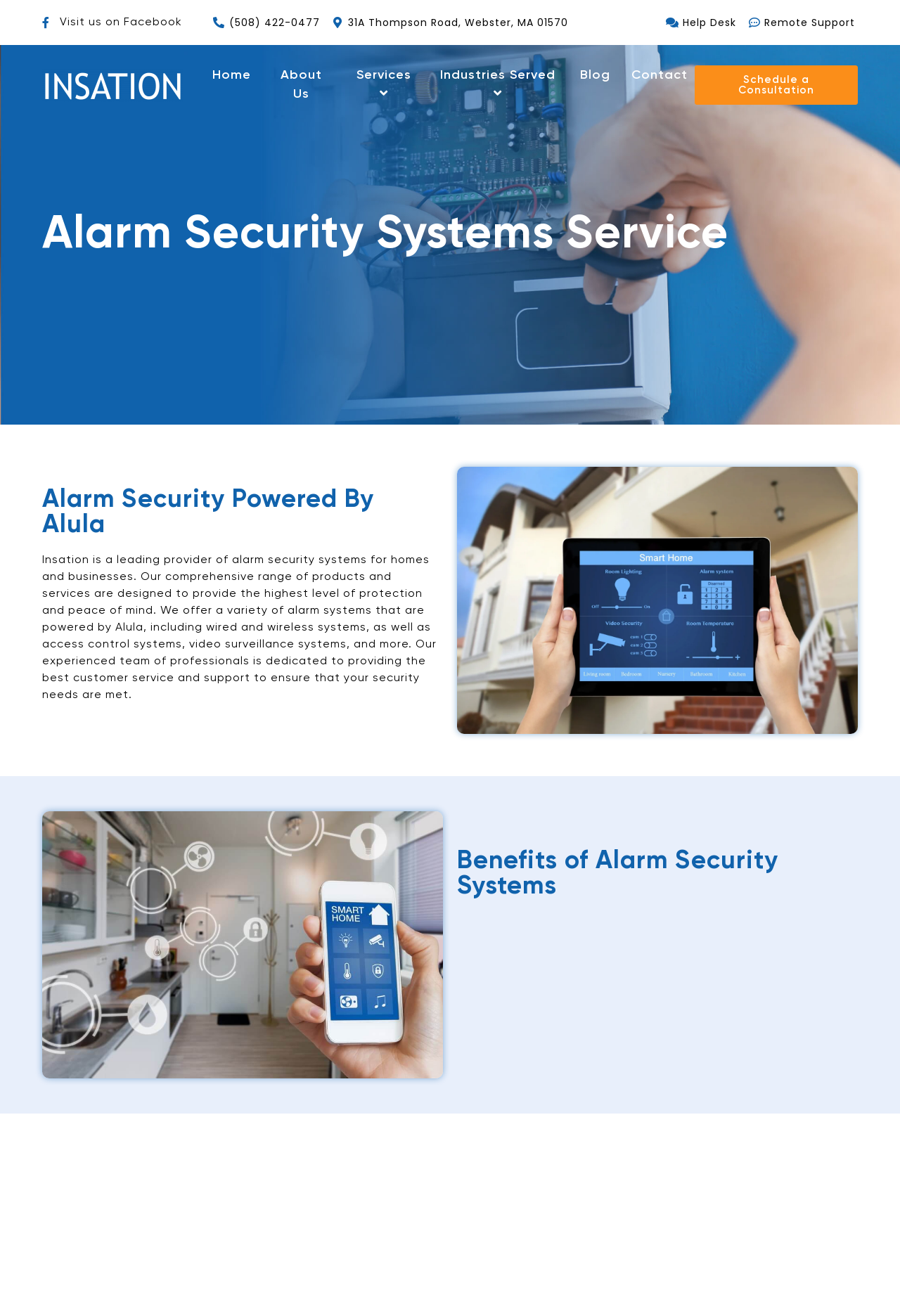Kindly determine the bounding box coordinates of the area that needs to be clicked to fulfill this instruction: "Learn about Alarm Security Systems".

[0.062, 0.116, 0.344, 0.129]